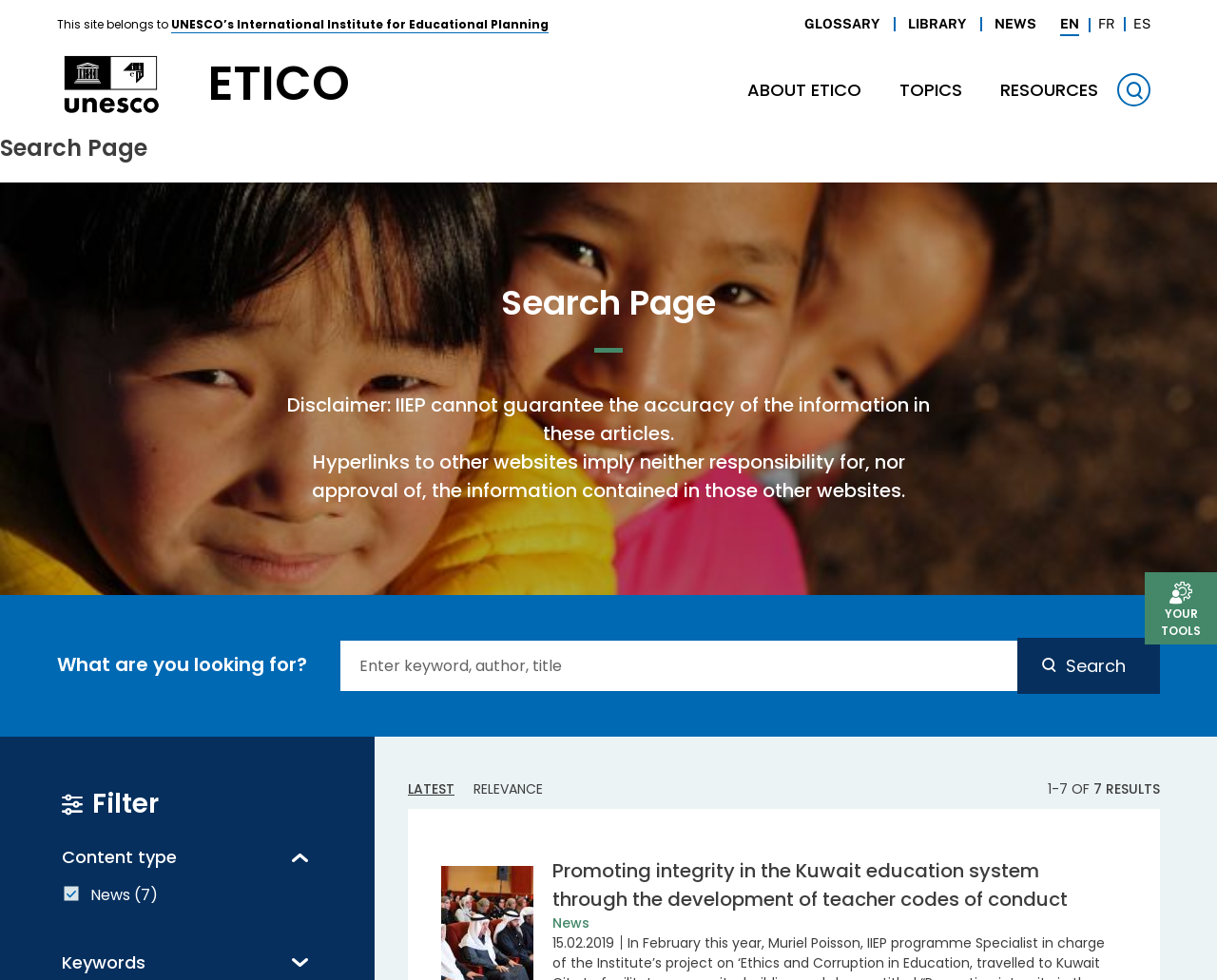Find the bounding box coordinates of the UI element according to this description: "Content type".

[0.051, 0.861, 0.269, 0.887]